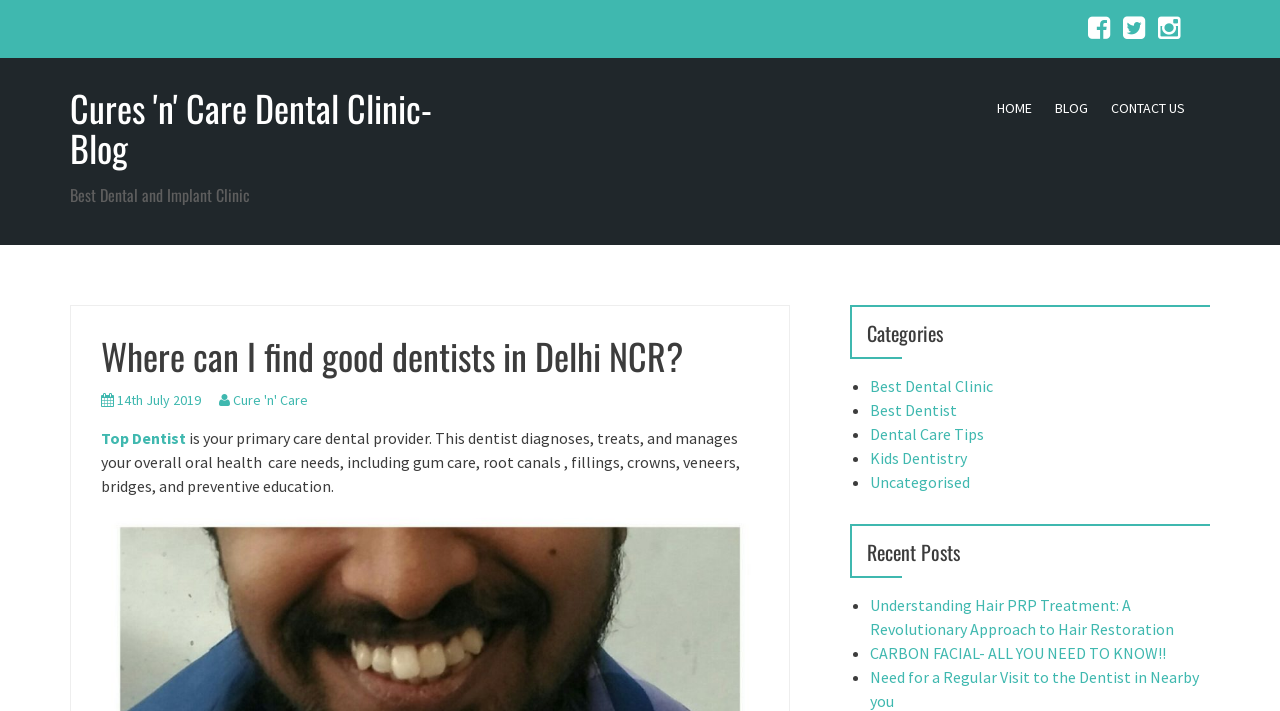Could you provide the bounding box coordinates for the portion of the screen to click to complete this instruction: "Click on Live Projects"?

None